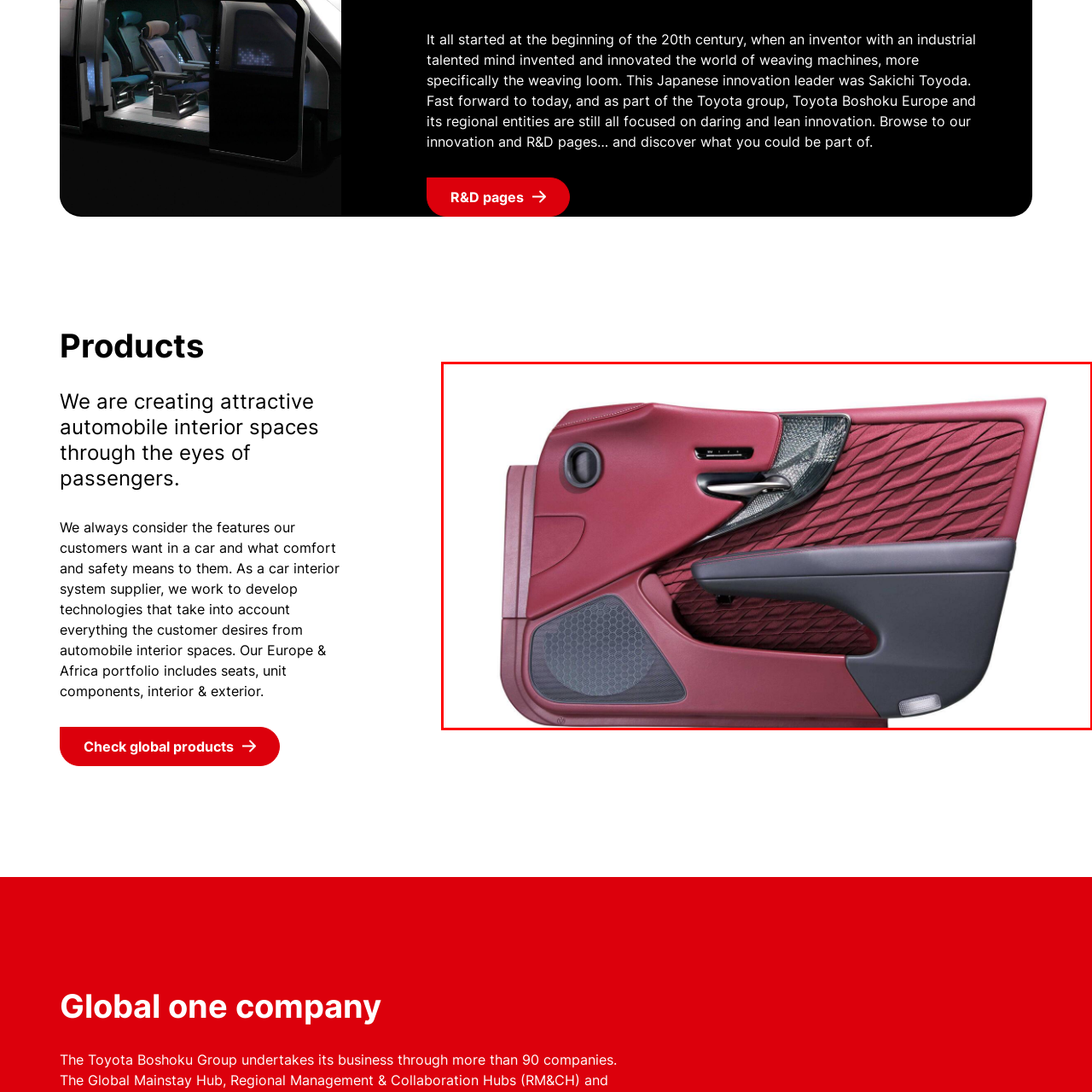What is the purpose of the armrest?
Observe the image inside the red bounding box and answer the question using only one word or a short phrase.

Enhance ergonomic experience